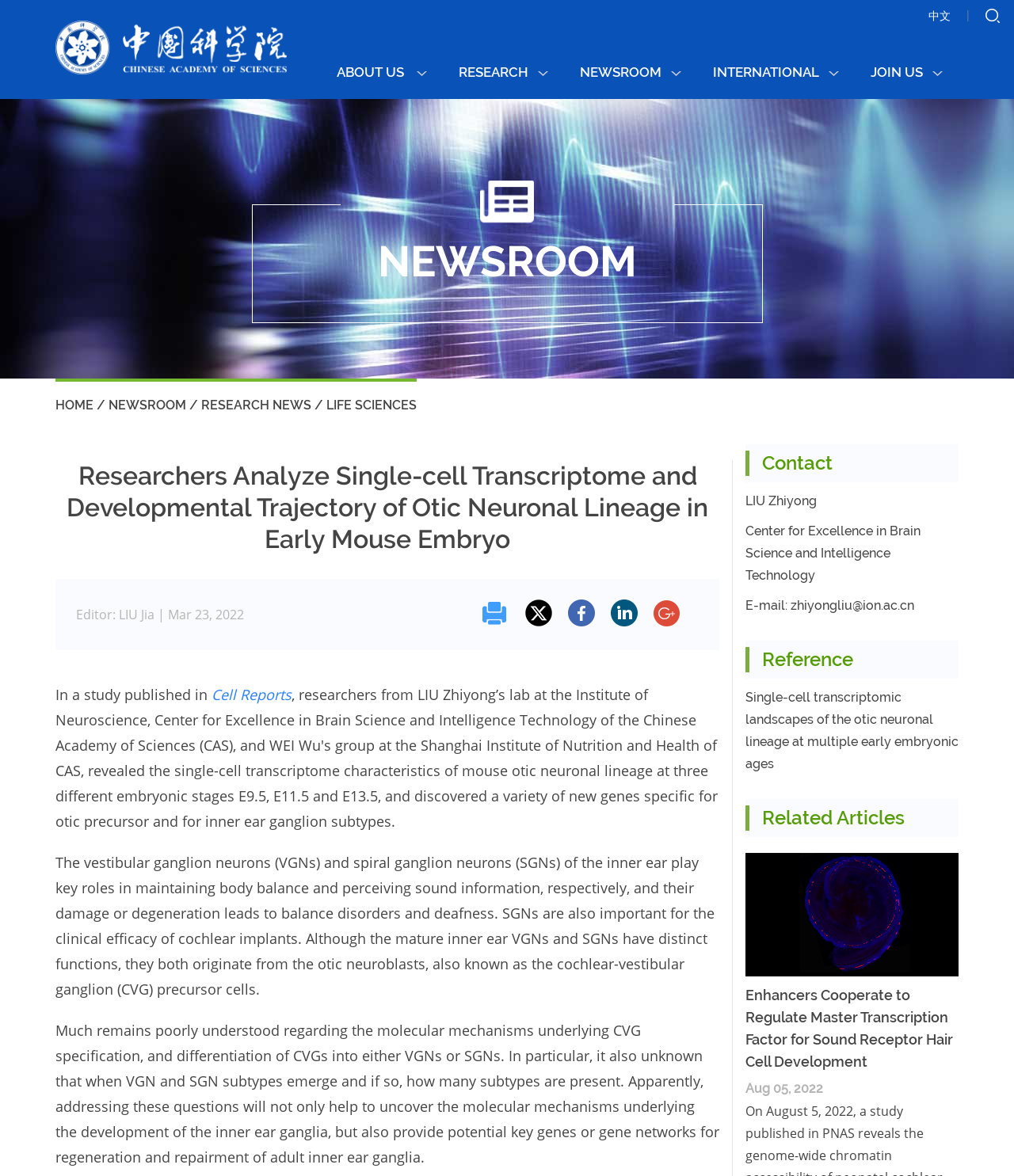Determine the bounding box for the HTML element described here: "zhiyongliu@ion.ac.cn". The coordinates should be given as [left, top, right, bottom] with each number being a float between 0 and 1.

[0.78, 0.508, 0.902, 0.521]